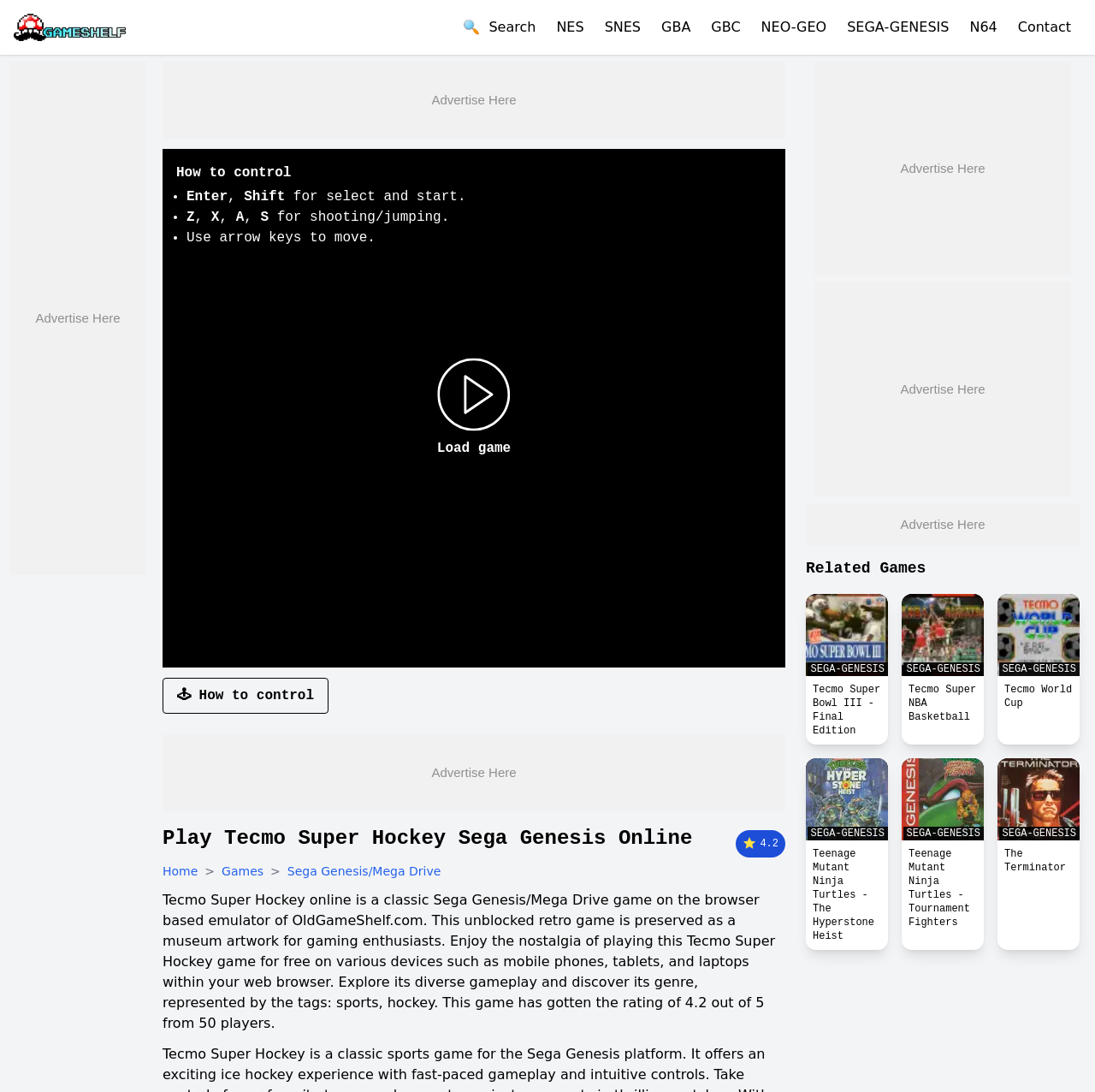Determine the bounding box coordinates for the clickable element to execute this instruction: "Search for games". Provide the coordinates as four float numbers between 0 and 1, i.e., [left, top, right, bottom].

[0.423, 0.016, 0.489, 0.034]